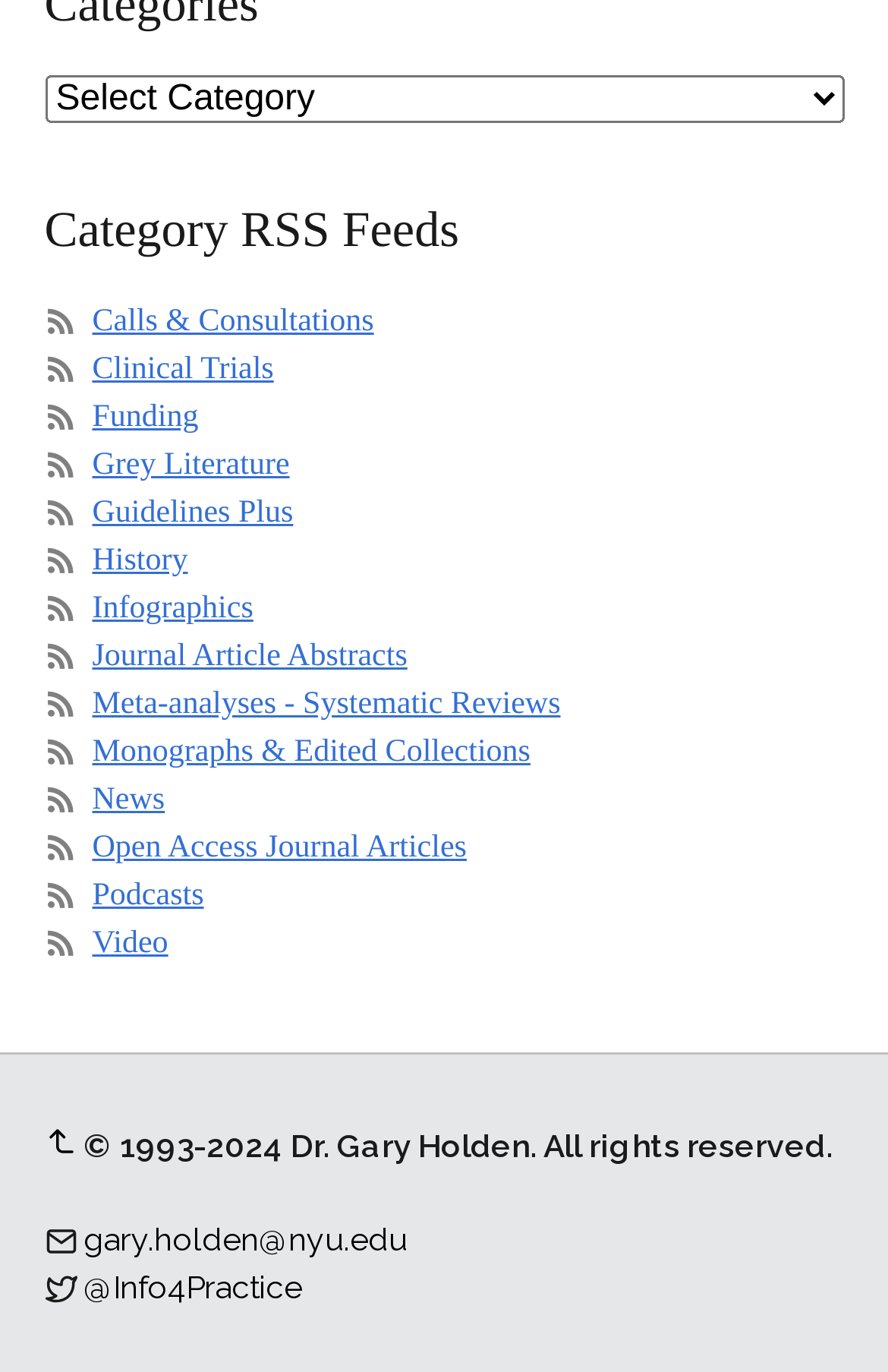Provide a brief response to the question using a single word or phrase: 
What is the purpose of the combobox?

Select categories